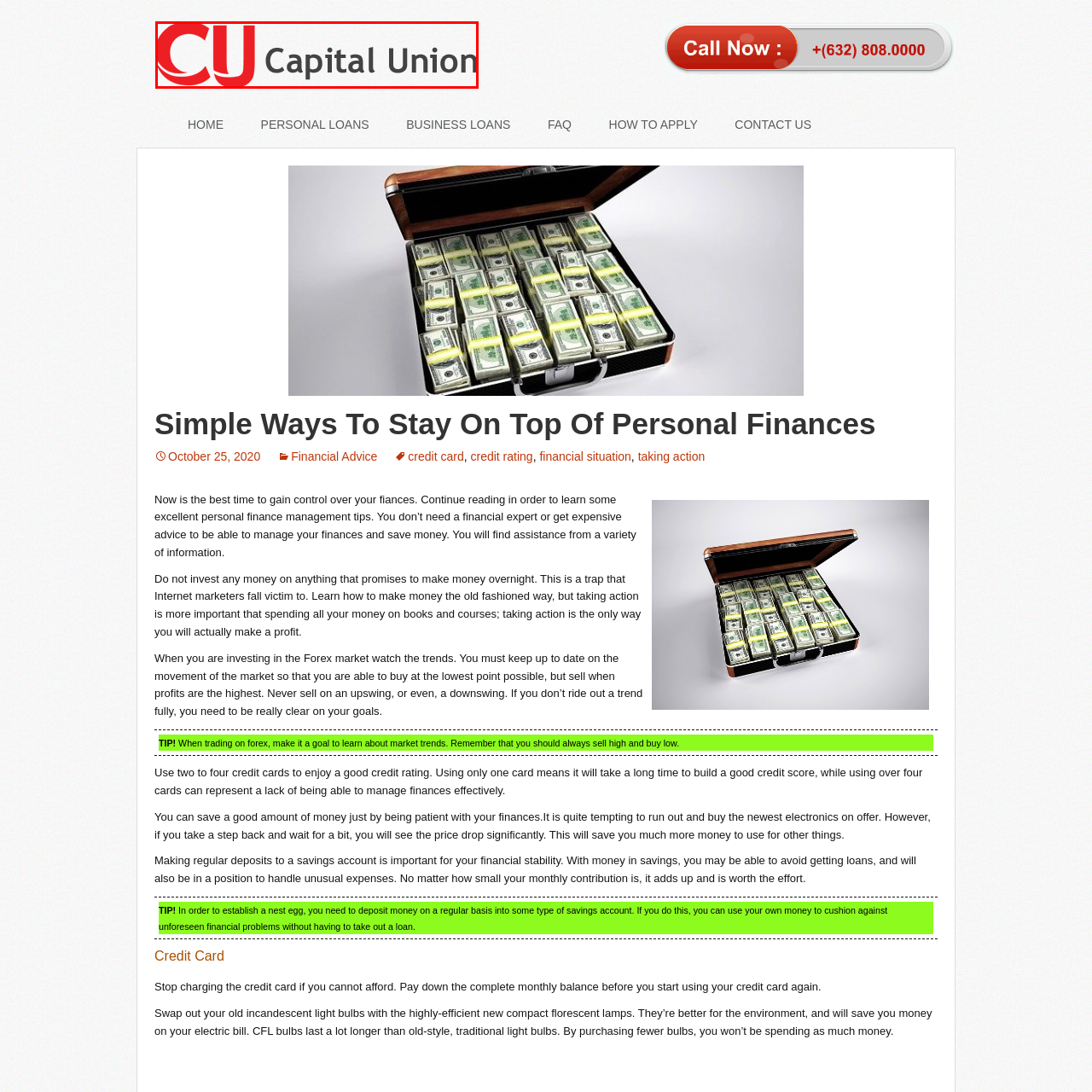Direct your attention to the image within the red boundary and answer the question with a single word or phrase:
What is the primary goal of the Capital Union logo?

establishing the organization's presence